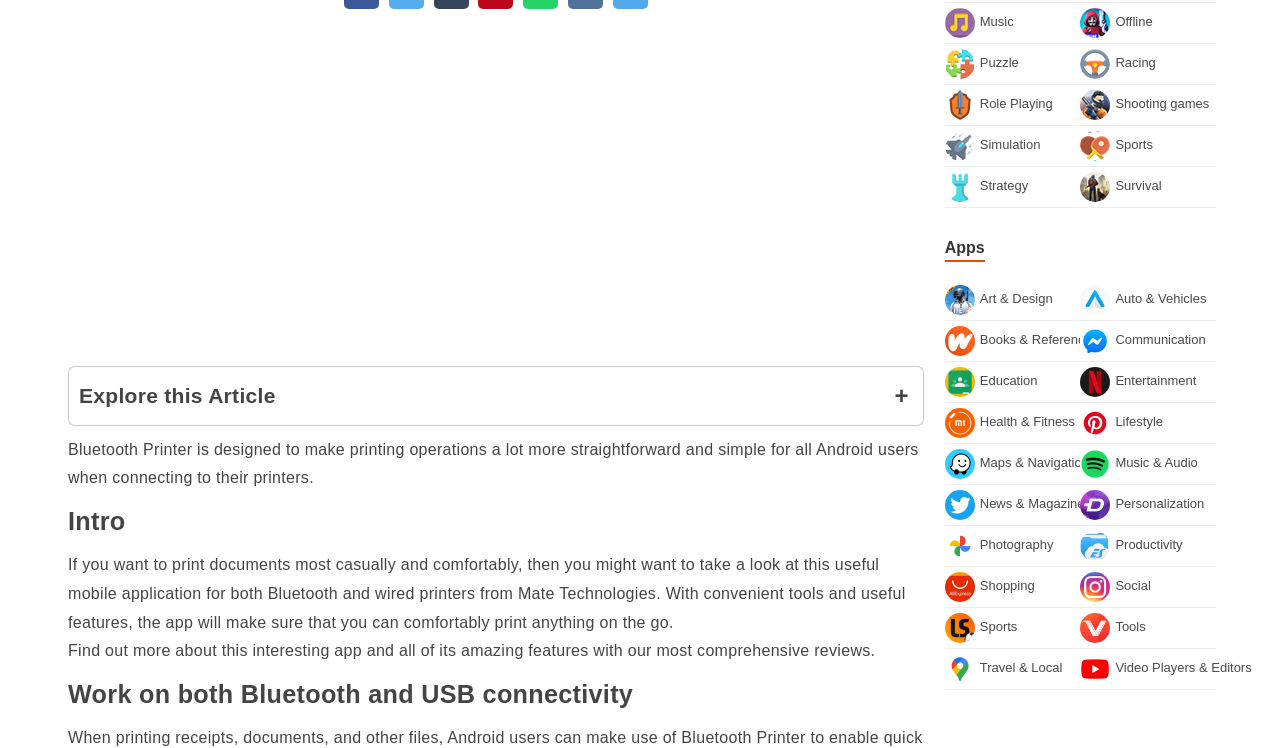Determine the bounding box coordinates of the clickable region to follow the instruction: "Click on Sports".

[0.844, 0.538, 0.95, 0.593]